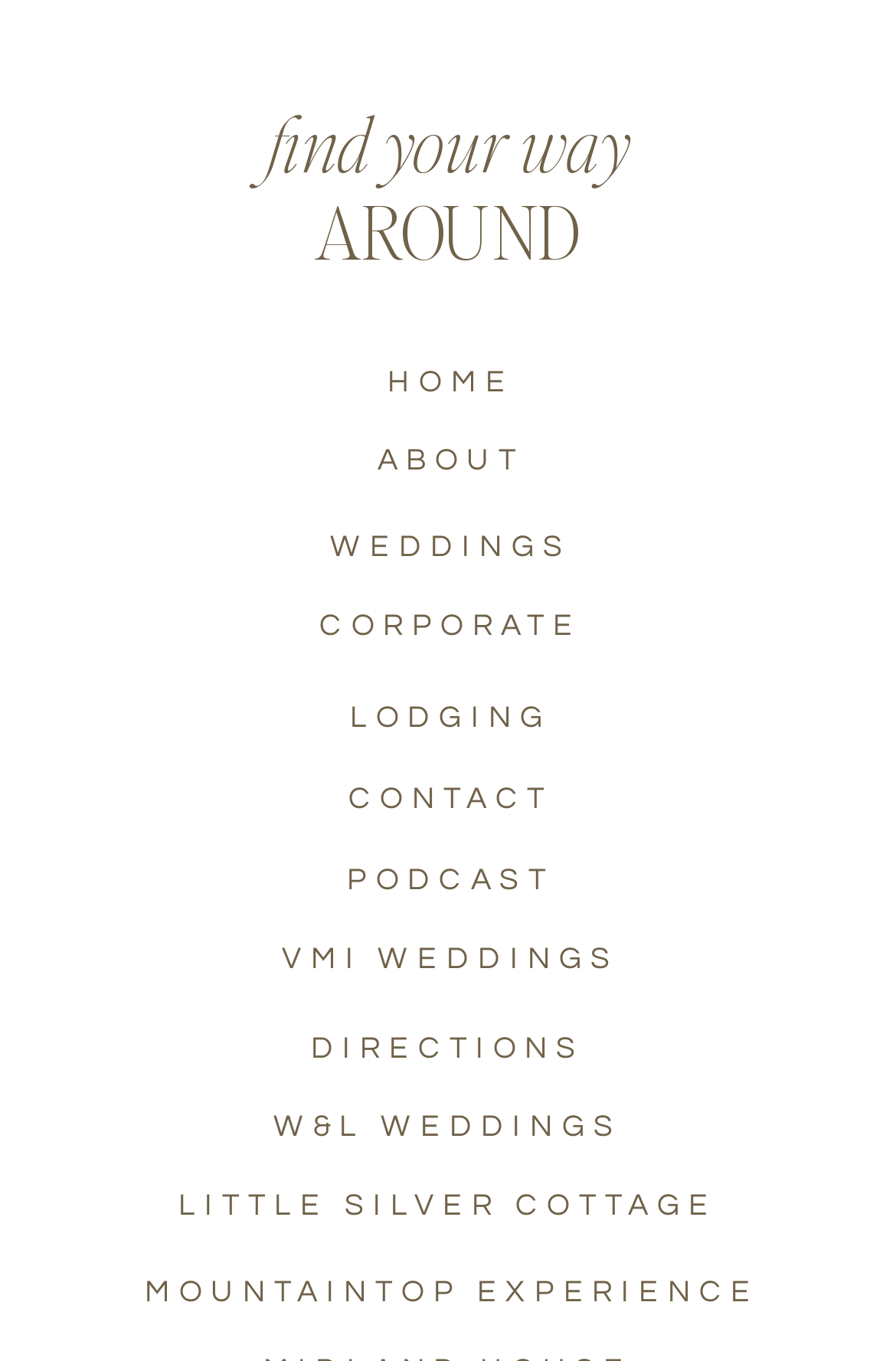Please indicate the bounding box coordinates for the clickable area to complete the following task: "explore MOUNTAINTOP EXPERIENCE". The coordinates should be specified as four float numbers between 0 and 1, i.e., [left, top, right, bottom].

[0.141, 0.933, 0.869, 0.955]